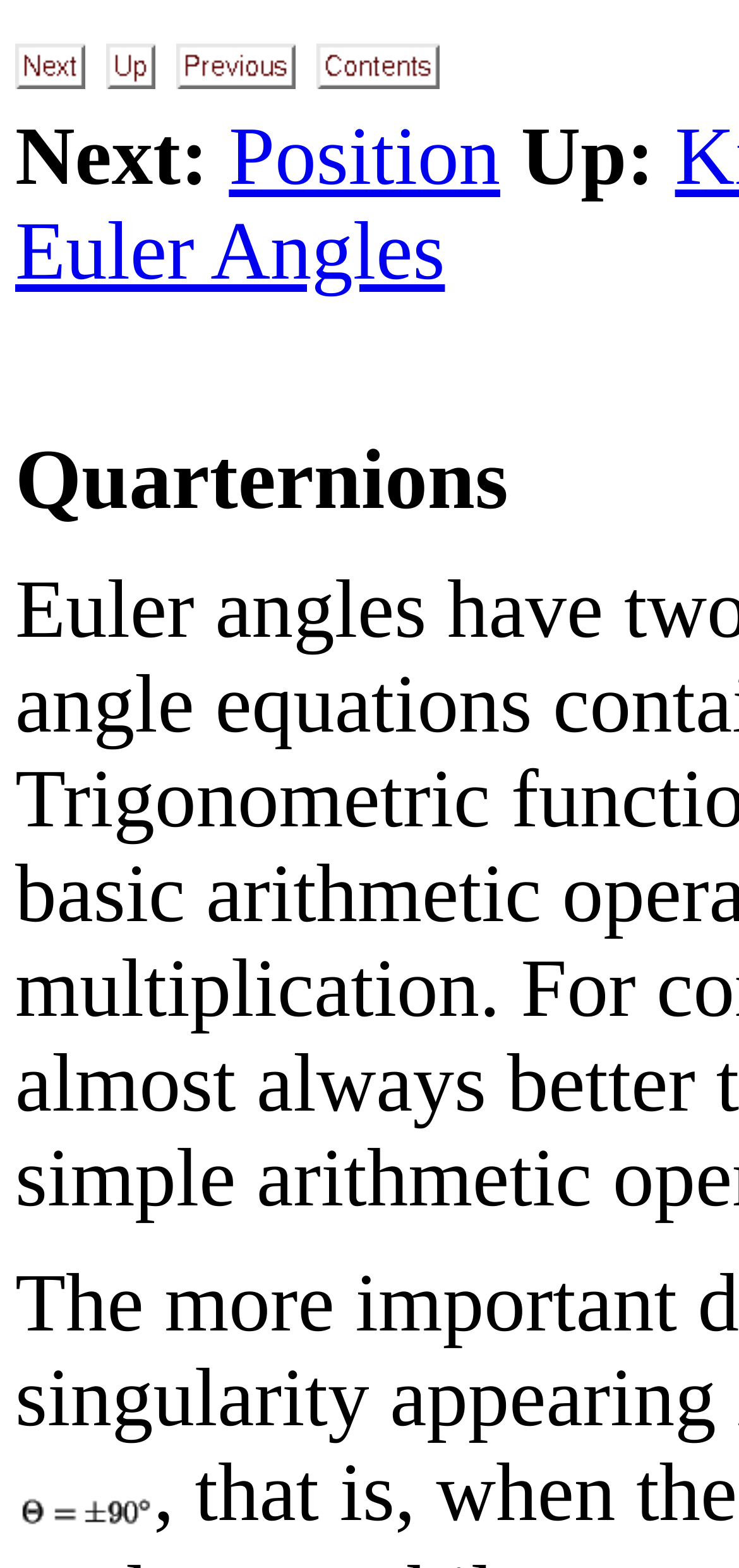Give a succinct answer to this question in a single word or phrase: 
What is the topic related to the link 'Euler Angles'?

Quarternions